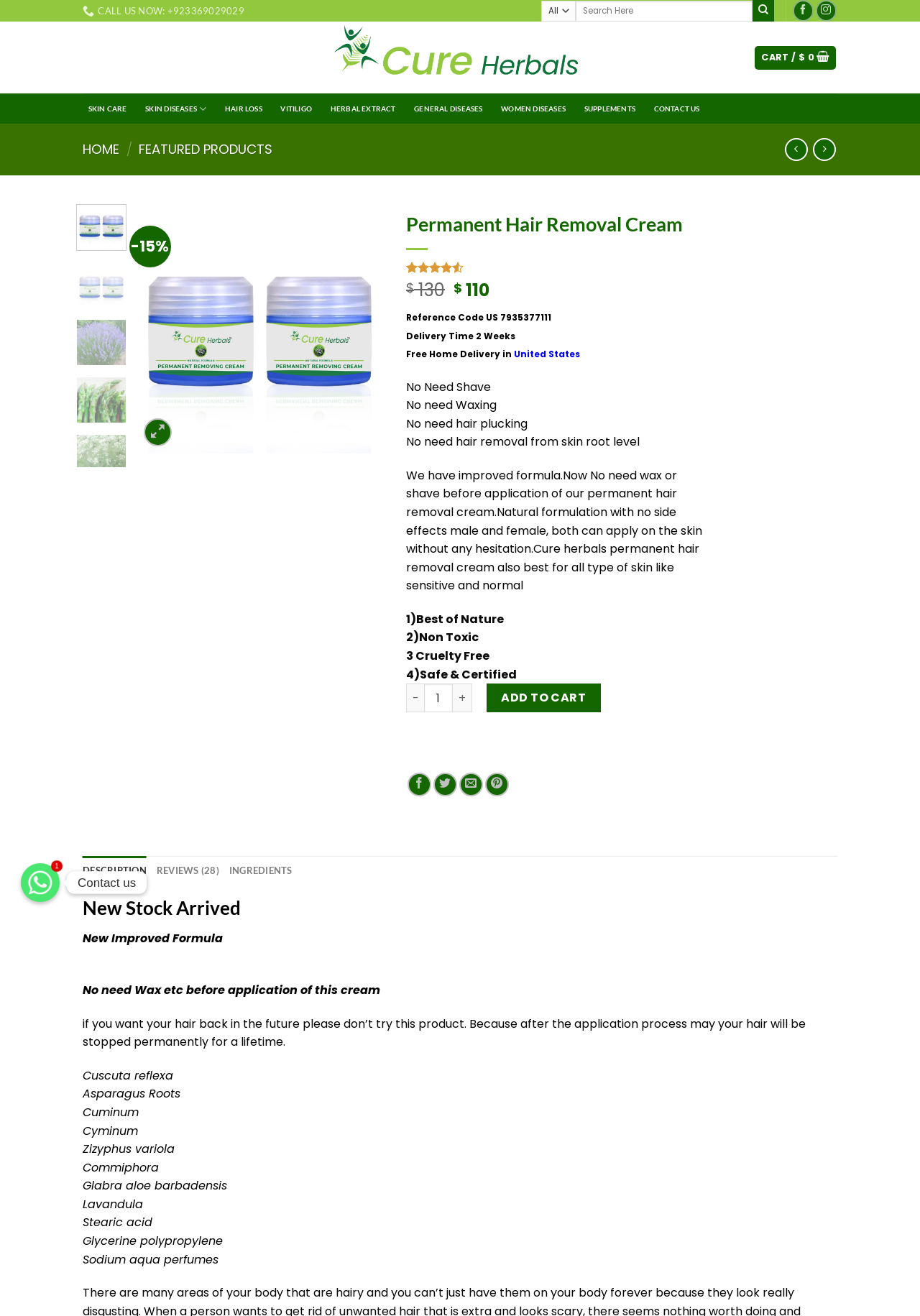What is the nature of the product formula?
Give a single word or phrase as your answer by examining the image.

Natural